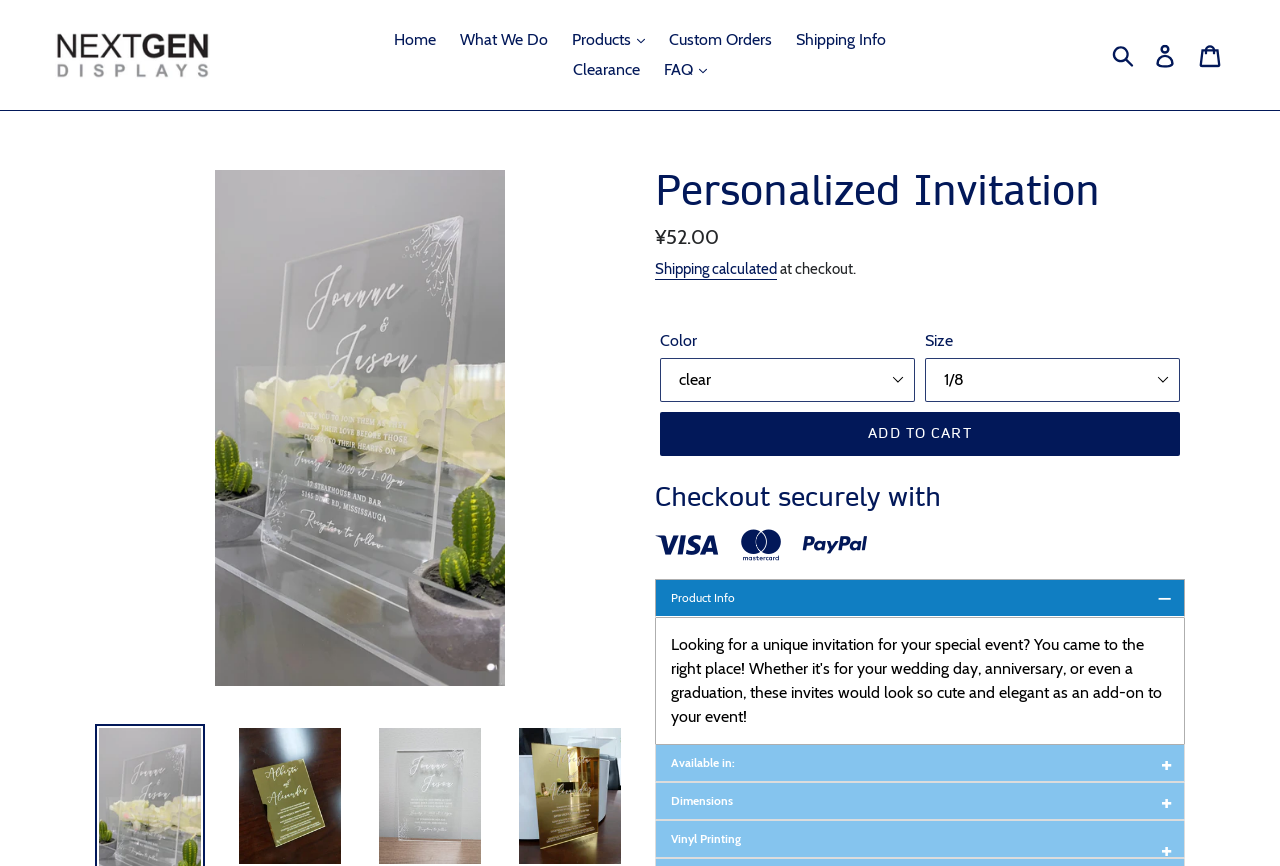What are the available tabs for product information?
Refer to the image and give a detailed answer to the question.

The webpage provides four tabs for product information, which are 'Product Info', 'Available in:', 'Dimensions', and 'Vinyl Printing'. These tabs can be found below the product description.